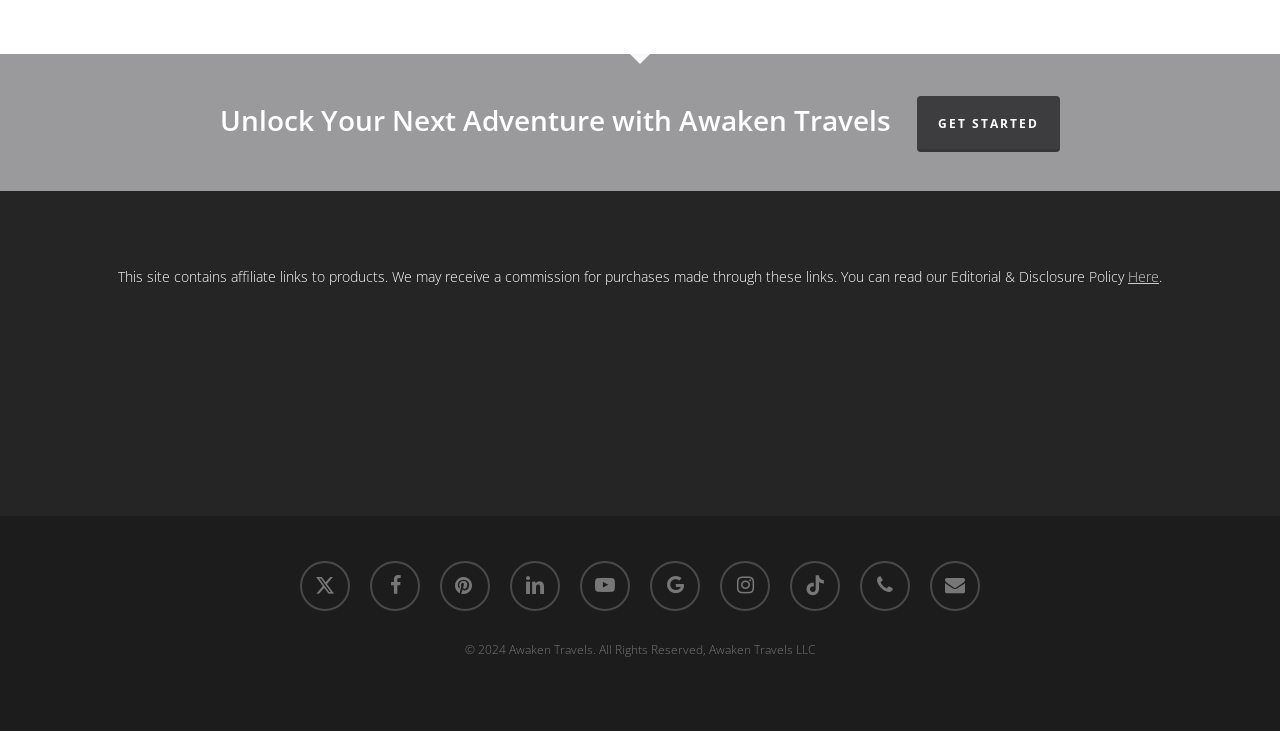Determine the bounding box coordinates of the clickable element to achieve the following action: 'Follow Awaken Travels on Twitter'. Provide the coordinates as four float values between 0 and 1, formatted as [left, top, right, bottom].

[0.234, 0.767, 0.273, 0.835]